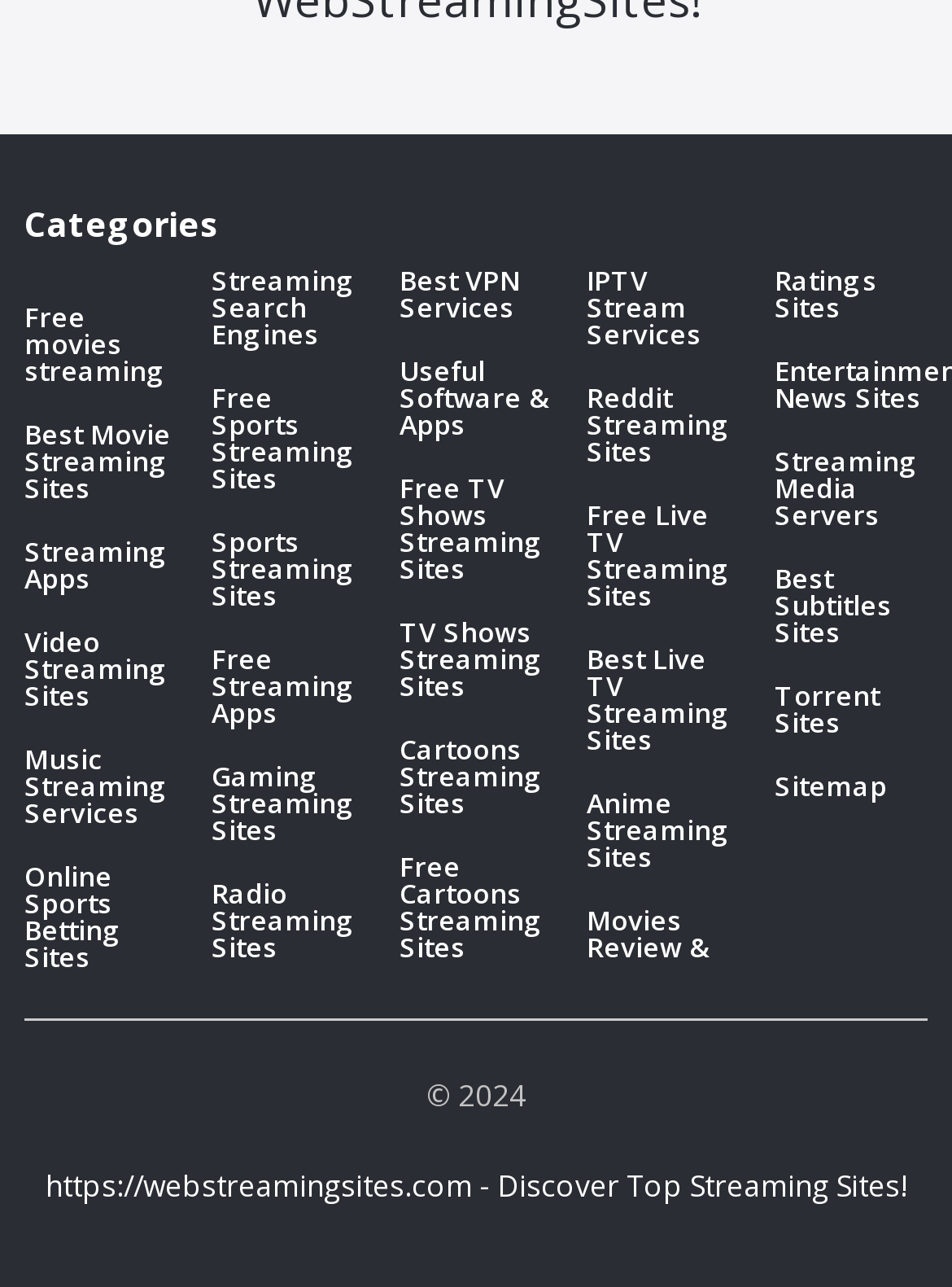Please give a one-word or short phrase response to the following question: 
What type of content is likely to be found on this website?

Streaming sites